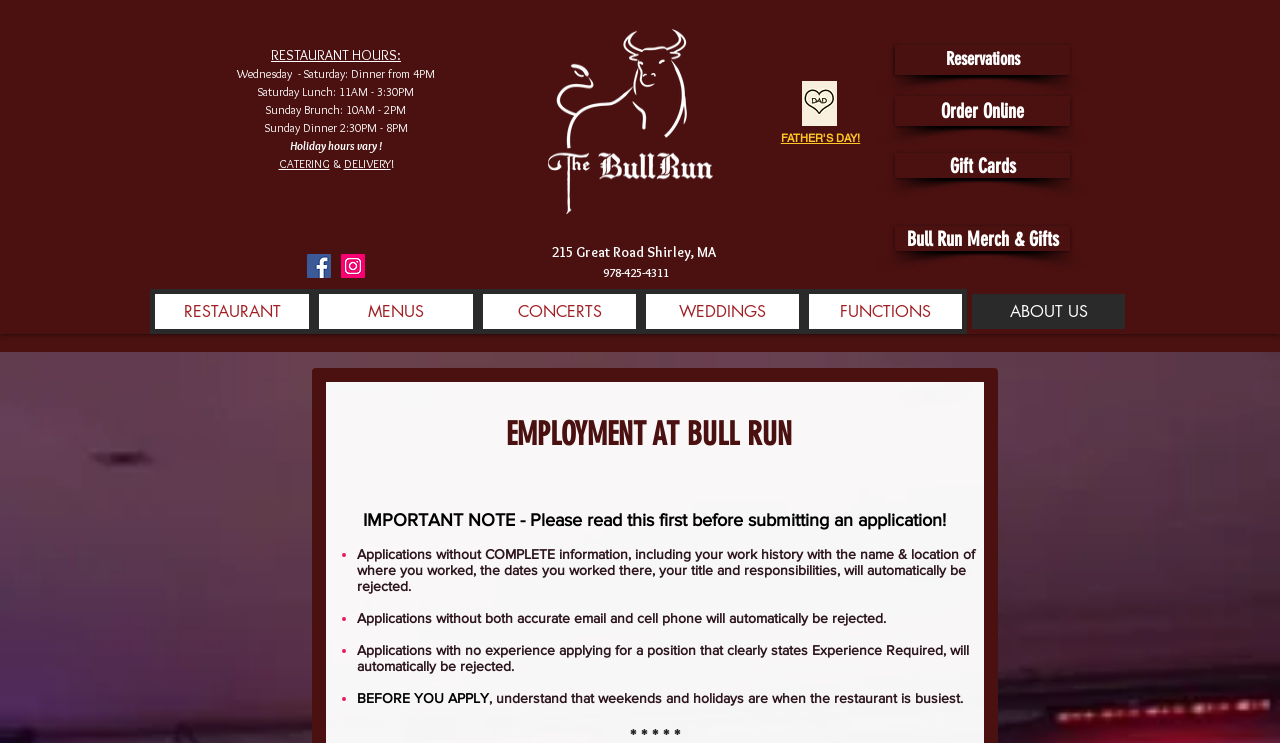From the element description Reservations, predict the bounding box coordinates of the UI element. The coordinates must be specified in the format (top-left x, top-left y, bottom-right x, bottom-right y) and should be within the 0 to 1 range.

[0.699, 0.061, 0.836, 0.101]